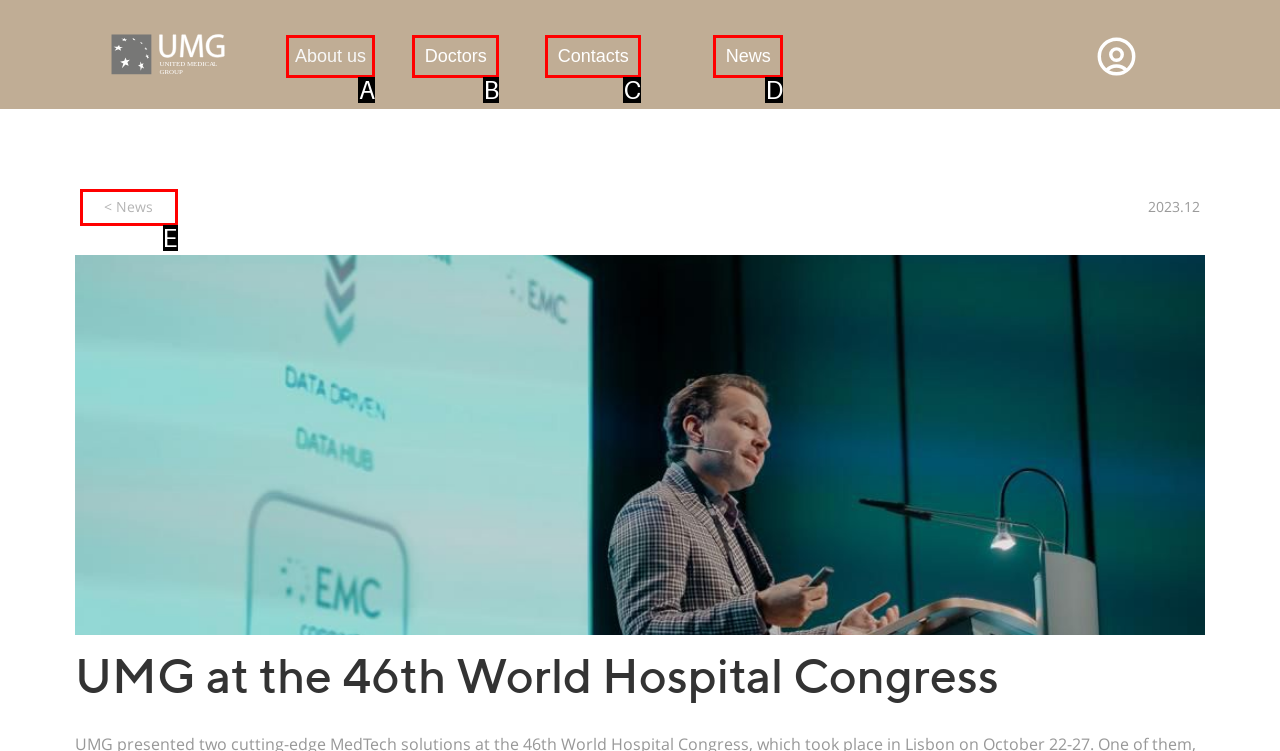Please provide the letter of the UI element that best fits the following description: < News
Respond with the letter from the given choices only.

E